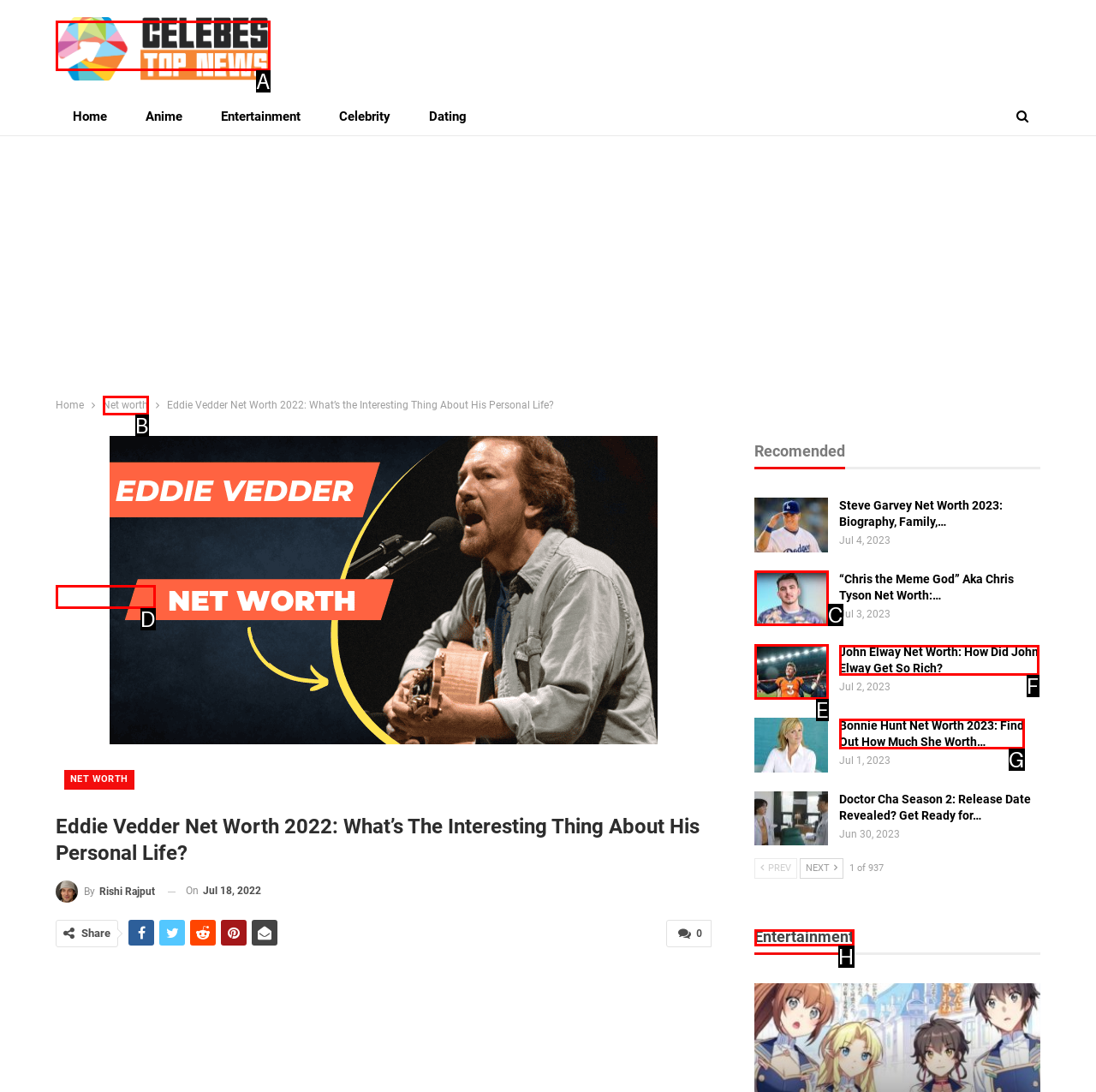Based on the description: Net worth
Select the letter of the corresponding UI element from the choices provided.

B